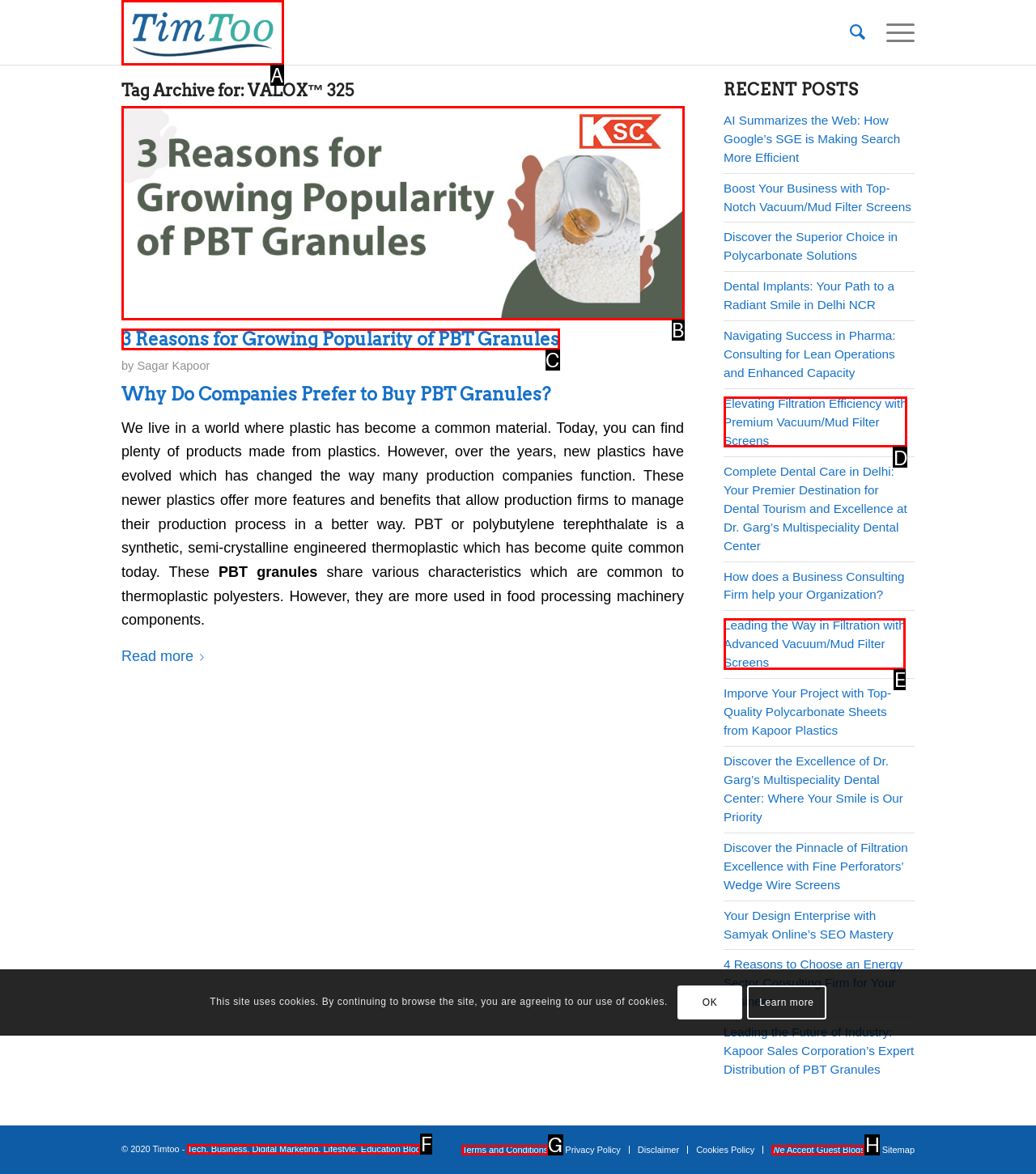Select the correct option based on the description: We Accept Guest Blogs
Answer directly with the option’s letter.

H